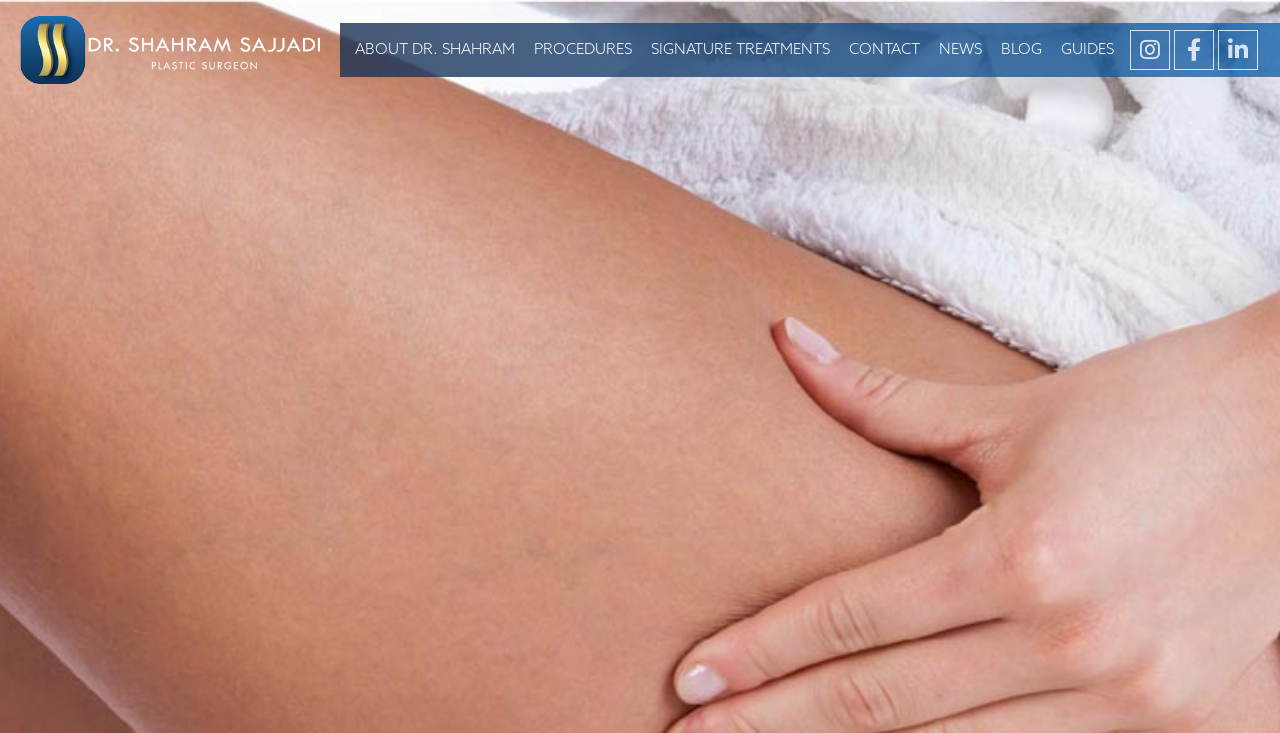Identify the bounding box coordinates of the section that should be clicked to achieve the task described: "Learn about body contouring surgery".

[0.729, 0.321, 0.924, 0.372]